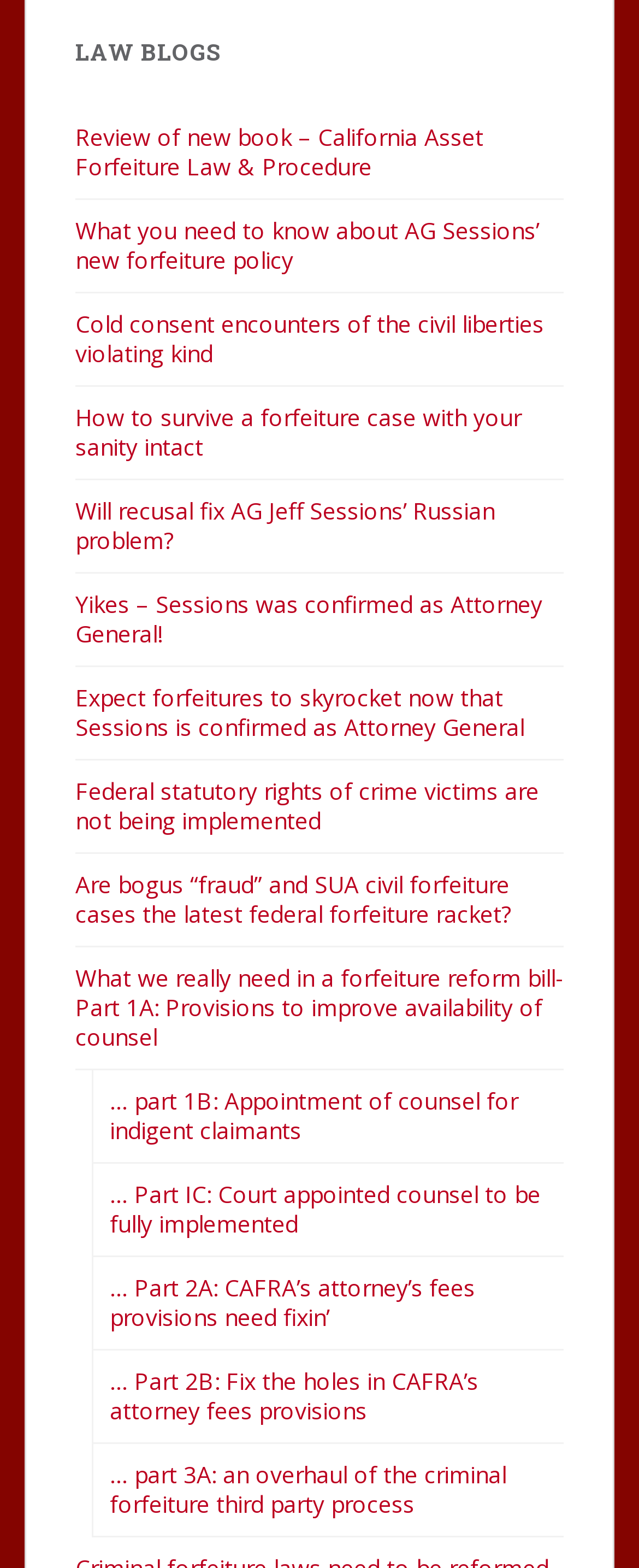Identify the bounding box coordinates of the clickable region to carry out the given instruction: "Read about the latest federal forfeiture racket".

[0.118, 0.544, 0.882, 0.604]